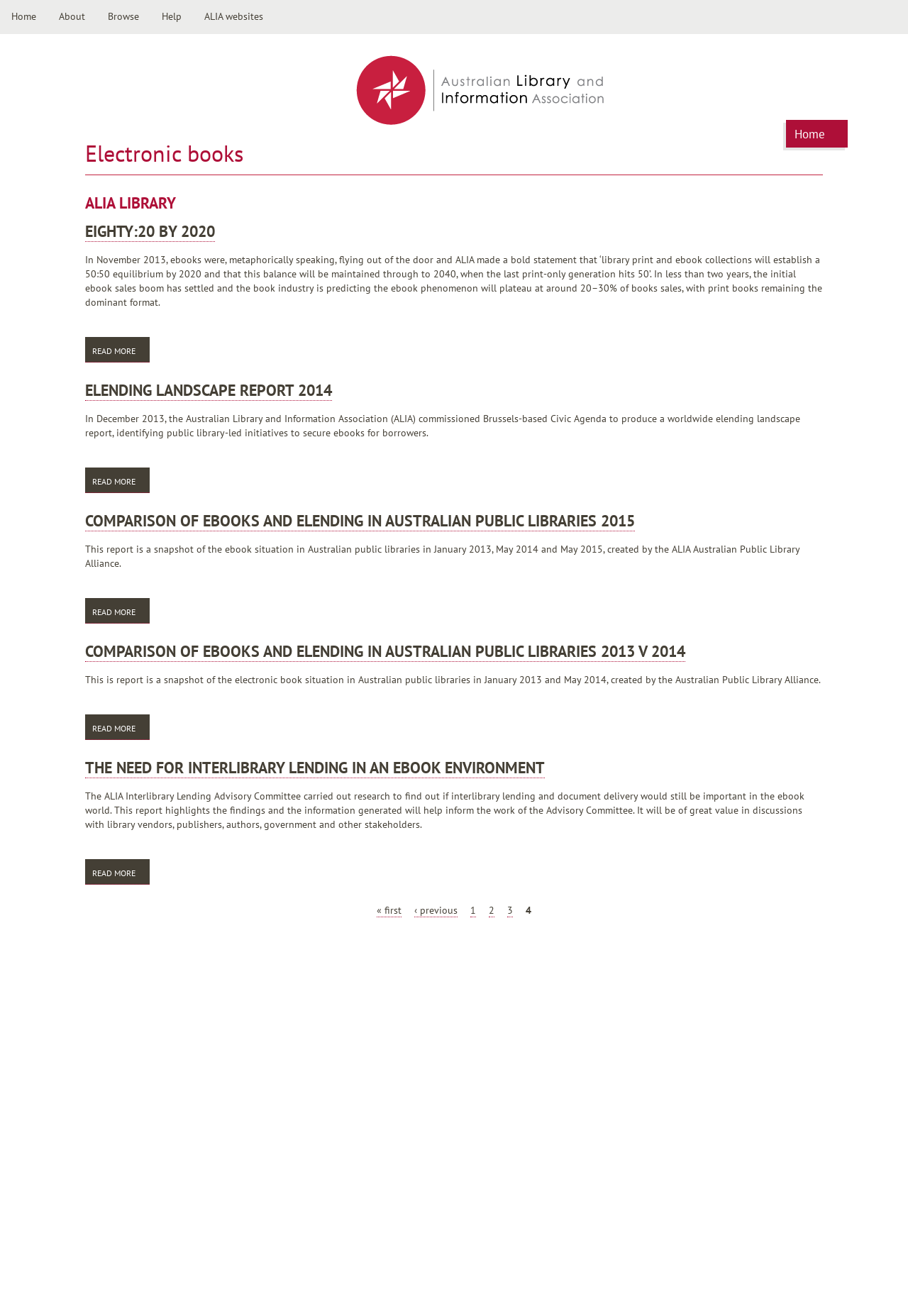Offer a detailed explanation of the webpage layout and contents.

The webpage is about electronic books, specifically on page 4 of the ALIA Library. At the top, there is a navigation menu with links to "Home", "About", "Browse", "Help", and "ALIA websites". Below the navigation menu, there is an image of the ALIA online repository.

The main content of the page is divided into four sections, each with a heading and a brief description. The first section is about "EIGHTY:20 BY 2020", which discusses the prediction that ebook sales will plateau at around 20-30% of book sales. The second section is about the "ELENDING LANDSCAPE REPORT 2014", which identifies public library-led initiatives to secure ebooks for borrowers. The third section is about "COMPARISON OF EBOOKS AND ELENDING IN AUSTRALIAN PUBLIC LIBRARIES 2015", which provides a snapshot of the ebook situation in Australian public libraries. The fourth section is about "COMPARISON OF EBOOKS AND ELENDING IN AUSTRALIAN PUBLIC LIBRARIES 2013 V 2014", which compares the ebook situation in Australian public libraries between 2013 and 2014.

Below these sections, there is another section about "THE NEED FOR INTERLIBRARY LENDING IN AN EBOOK ENVIRONMENT", which discusses the importance of interlibrary lending in the ebook world.

At the bottom of the page, there is a pagination menu with links to the first page, previous page, and pages 1, 2, and 3.